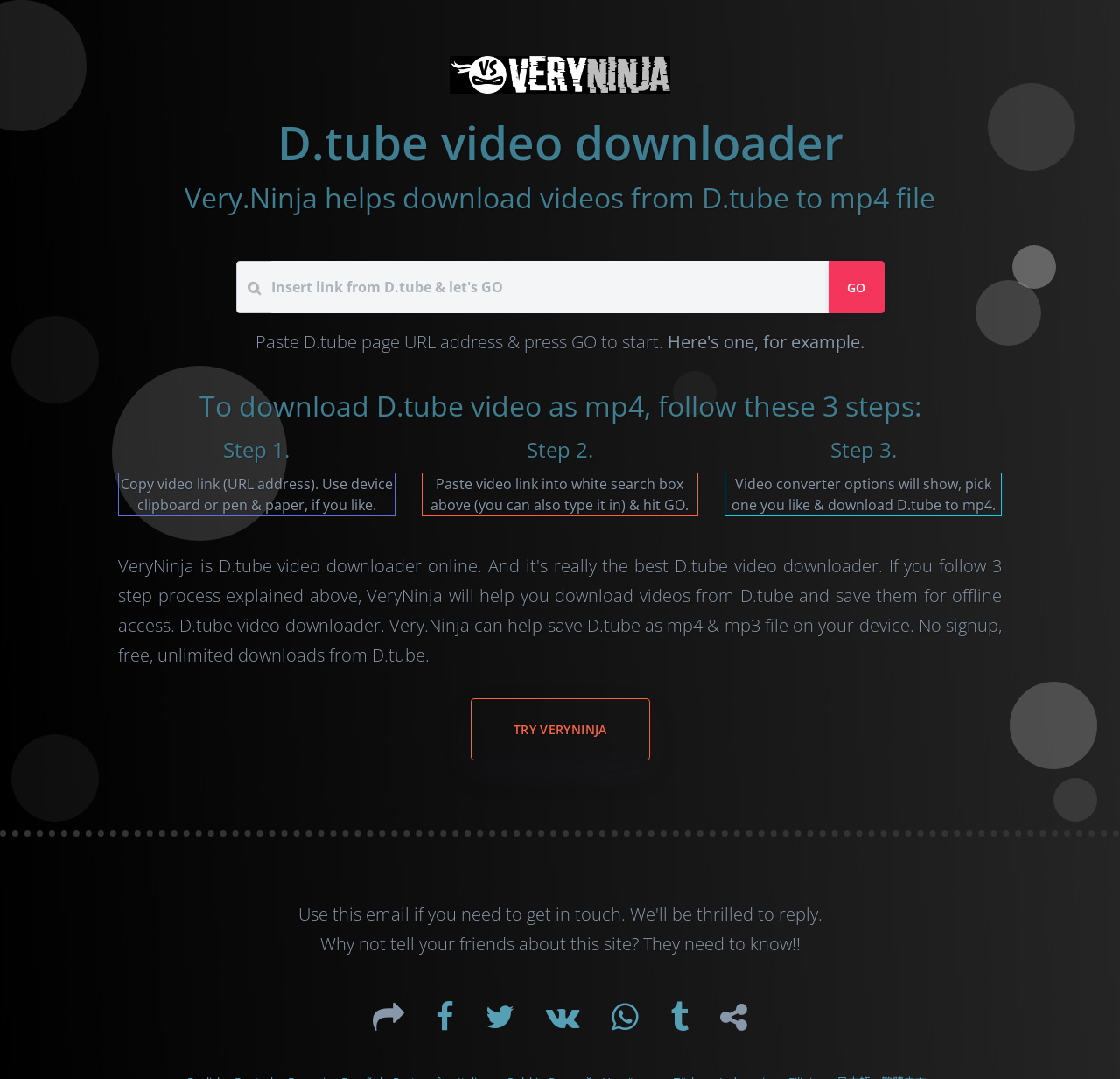Given the description of the UI element: "Ok", predict the bounding box coordinates in the form of [left, top, right, bottom], with each value being a float between 0 and 1.

None